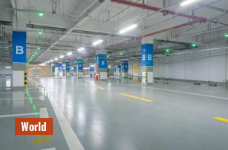Give a one-word or short phrase answer to the question: 
What is the color of the sign at the forefront?

Red and white